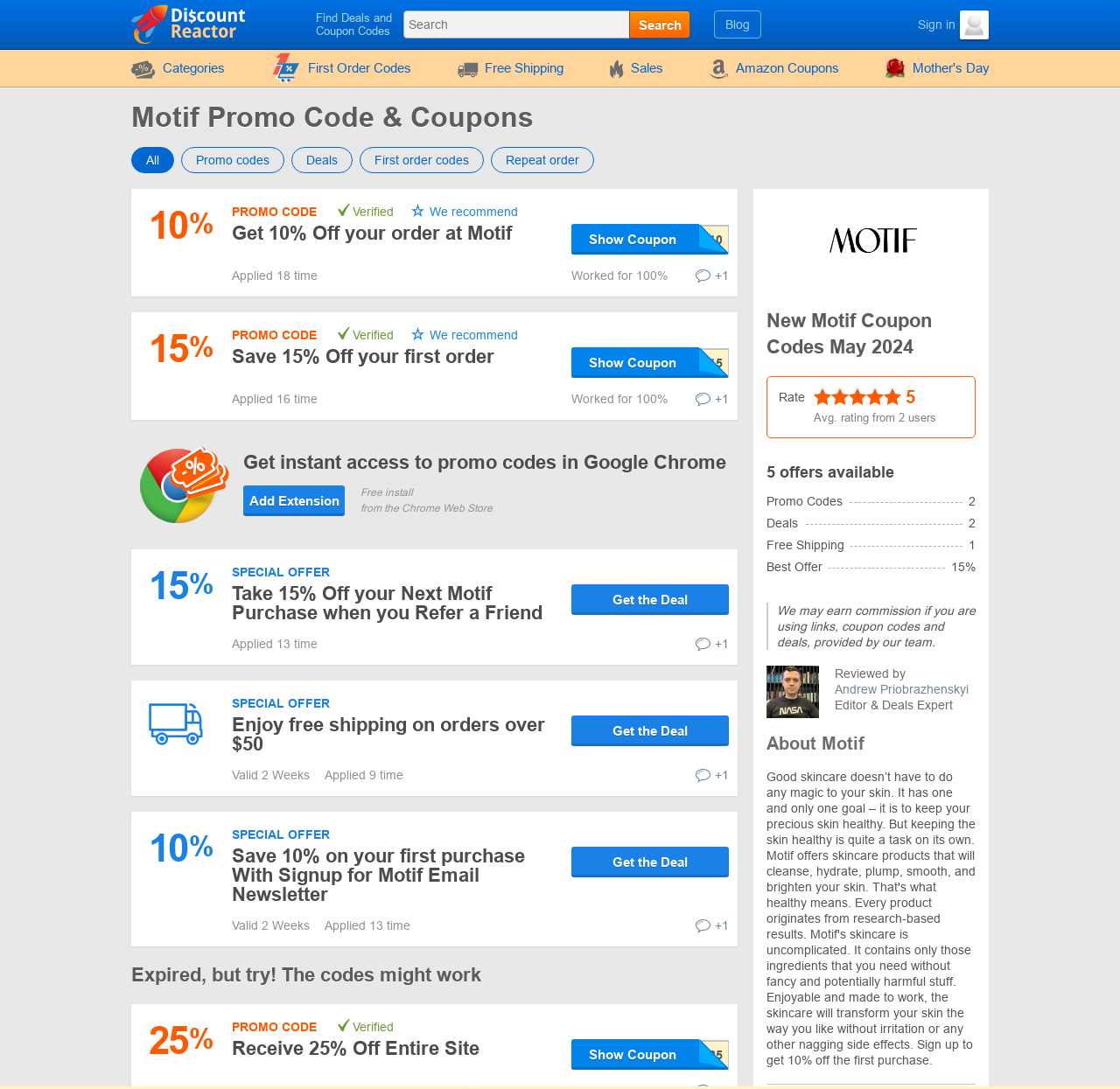Find the bounding box of the element with the following description: "alt="Motif promo codes" title="Motif coupons"". The coordinates must be four float numbers between 0 and 1, formatted as [left, top, right, bottom].

[0.726, 0.255, 0.829, 0.267]